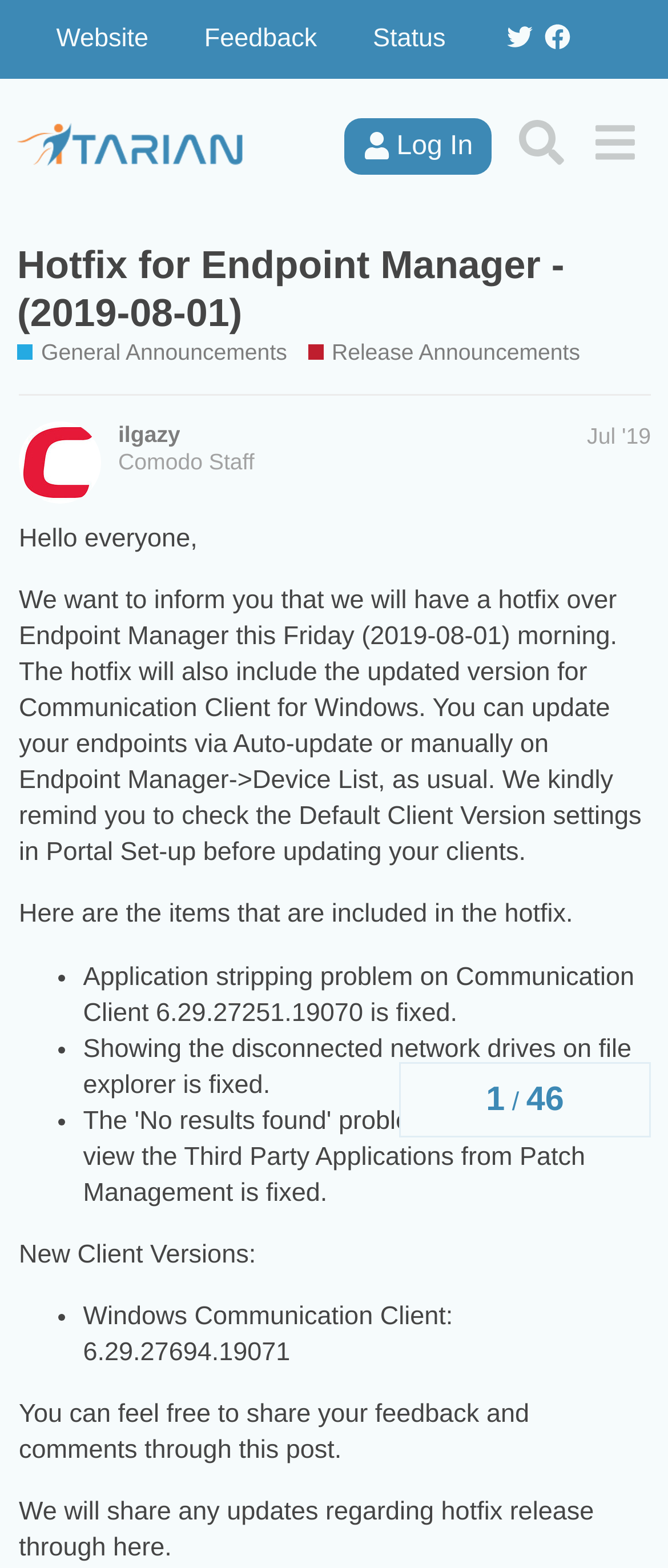Identify the bounding box coordinates for the region of the element that should be clicked to carry out the instruction: "Visit the 'ITarian Forum' page". The bounding box coordinates should be four float numbers between 0 and 1, i.e., [left, top, right, bottom].

[0.026, 0.072, 0.365, 0.111]